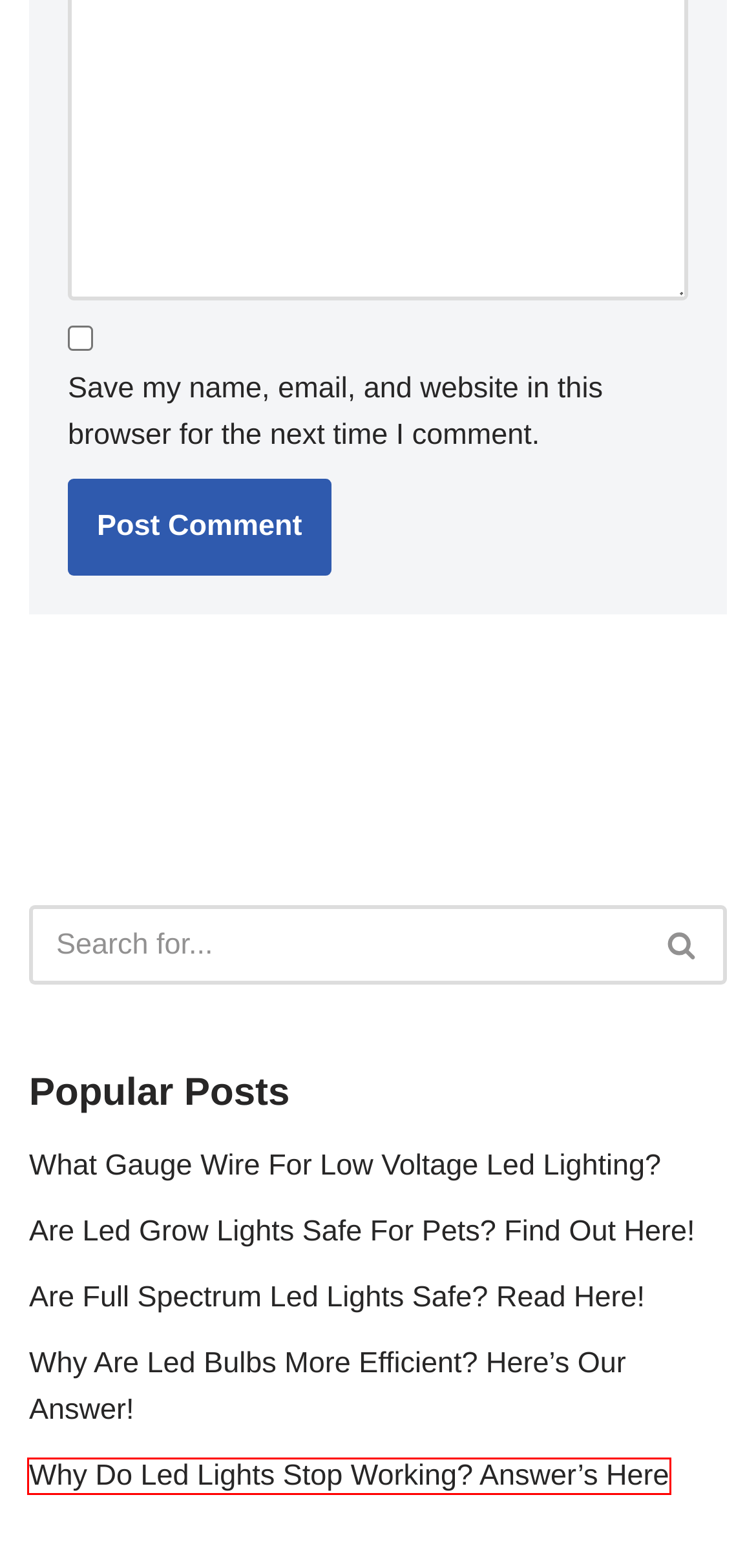A screenshot of a webpage is given, featuring a red bounding box around a UI element. Please choose the webpage description that best aligns with the new webpage after clicking the element in the bounding box. These are the descriptions:
A. How To Tell If An Led Bulb Is Blown?
B. Why Do Led Lights Stop Working? Answer's Here
C. What Gauge Wire For Low Voltage Led Lighting?
D. Blog Tool, Publishing Platform, and CMS – WordPress.org
E. Are Led Grow Lights Safe For Pets? Find Out Here!
F. Do Led Lights Use A Lot Of Electricity? Here's Our Answer!
G. Why Are Led Bulbs More Efficient? Here's Our Answer!
H. Are Full Spectrum Led Lights Safe? Read Here!

B